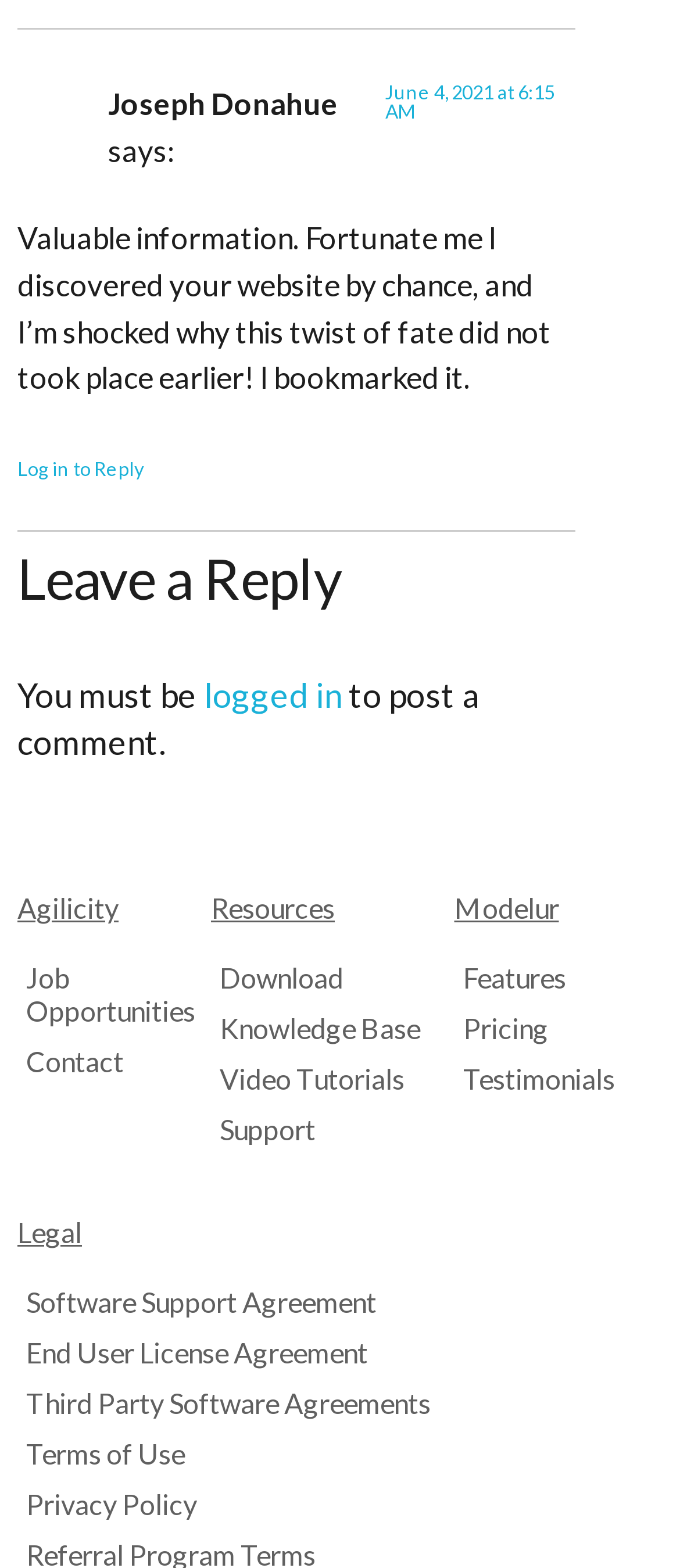Please give a one-word or short phrase response to the following question: 
What is the date of the comment?

June 4, 2021